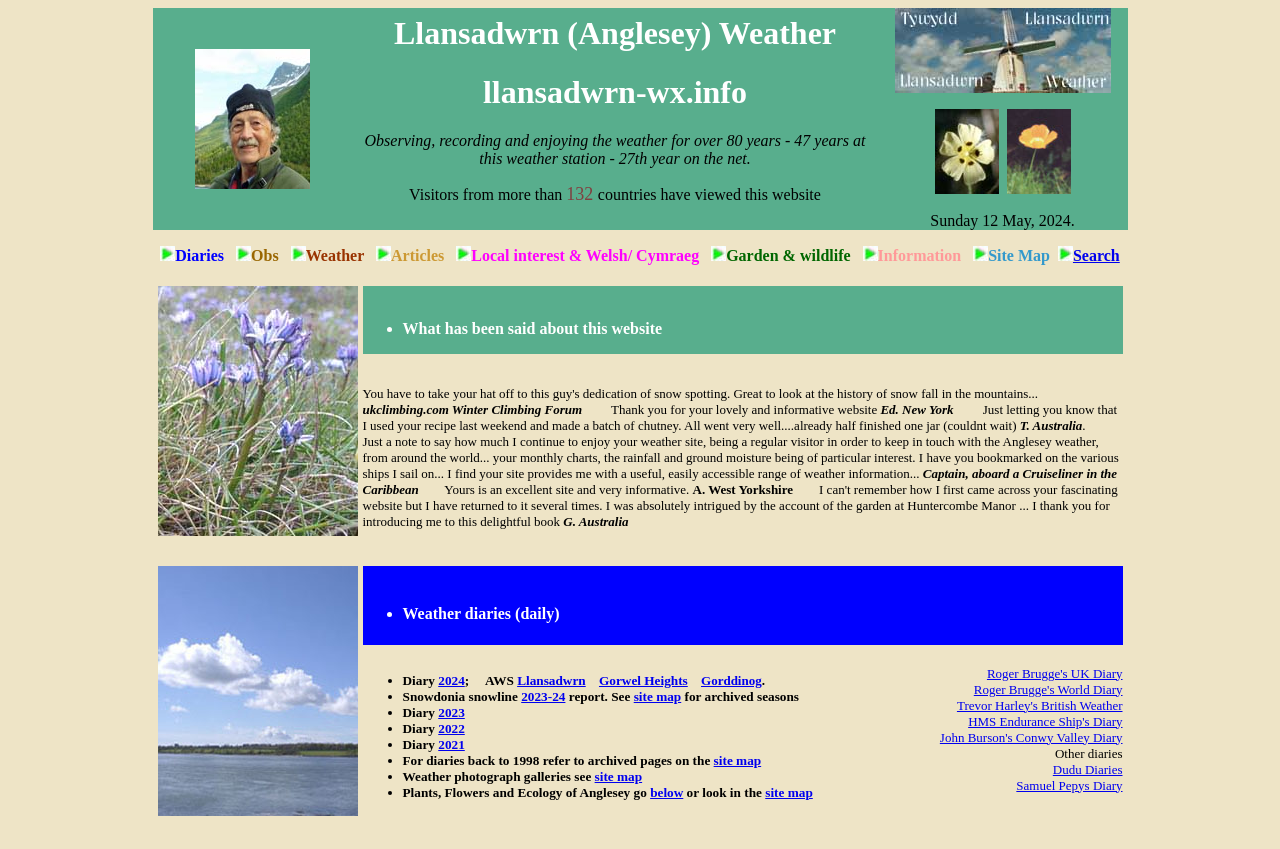Determine the coordinates of the bounding box for the clickable area needed to execute this instruction: "Search this site".

[0.827, 0.291, 0.875, 0.311]